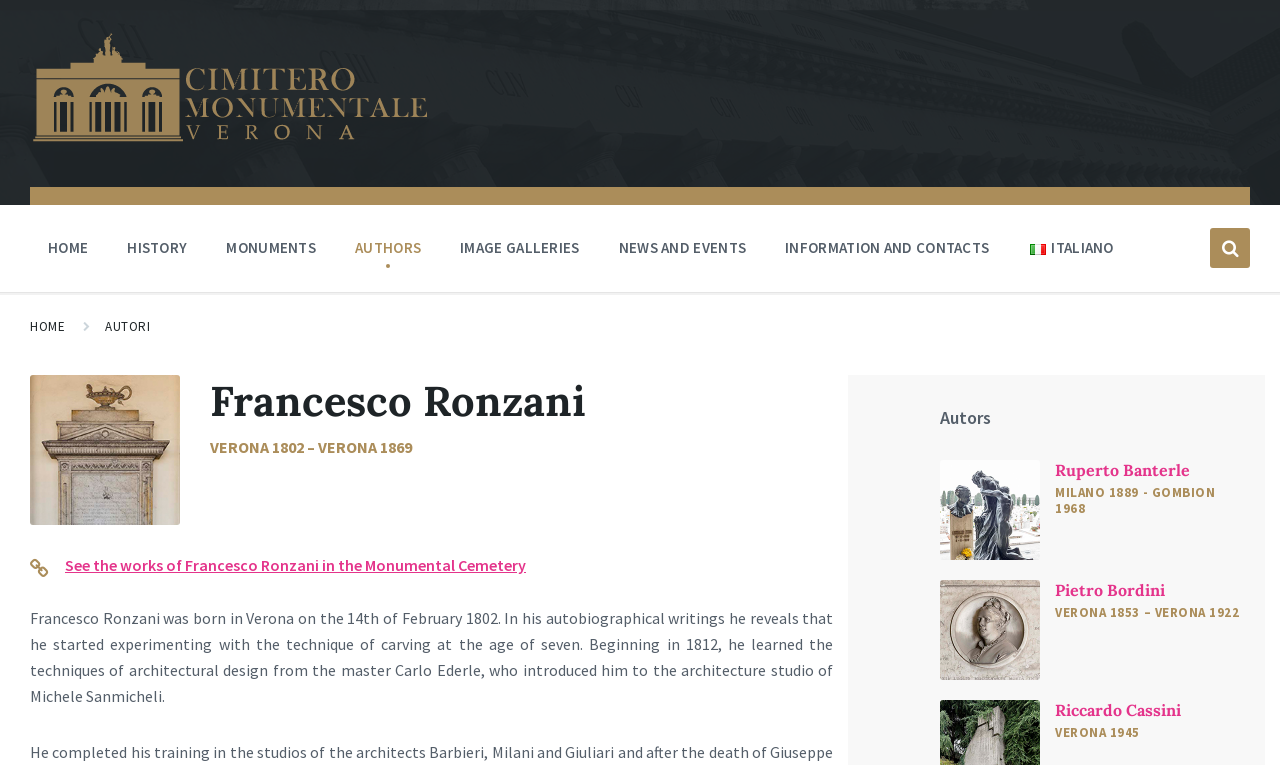Find the bounding box coordinates of the element's region that should be clicked in order to follow the given instruction: "View the works of Francesco Ronzani in the Monumental Cemetery". The coordinates should consist of four float numbers between 0 and 1, i.e., [left, top, right, bottom].

[0.051, 0.726, 0.411, 0.752]